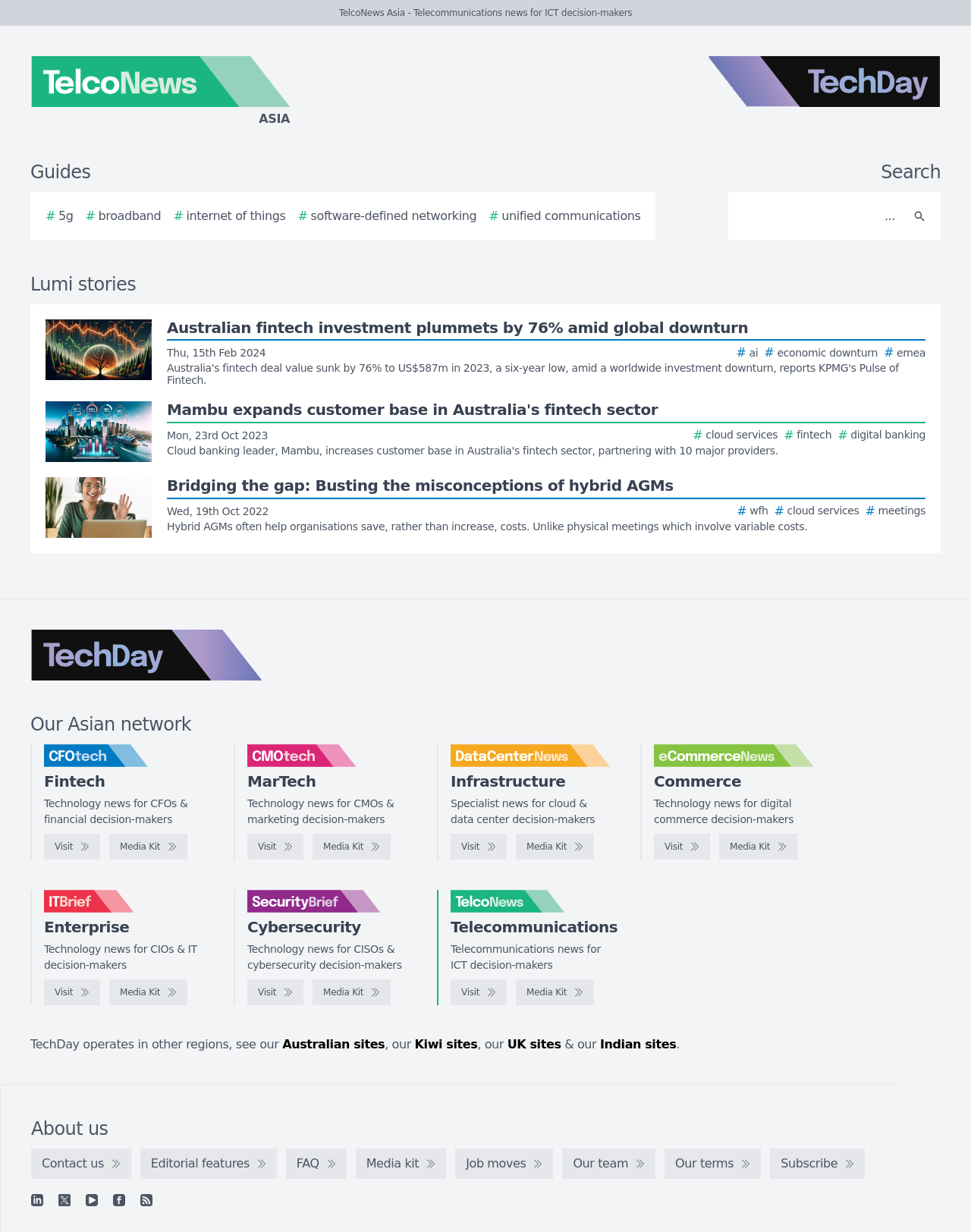Please identify the bounding box coordinates of the element's region that I should click in order to complete the following instruction: "Visit the TelcoNews Asia website". The bounding box coordinates consist of four float numbers between 0 and 1, i.e., [left, top, right, bottom].

[0.464, 0.723, 0.628, 0.741]